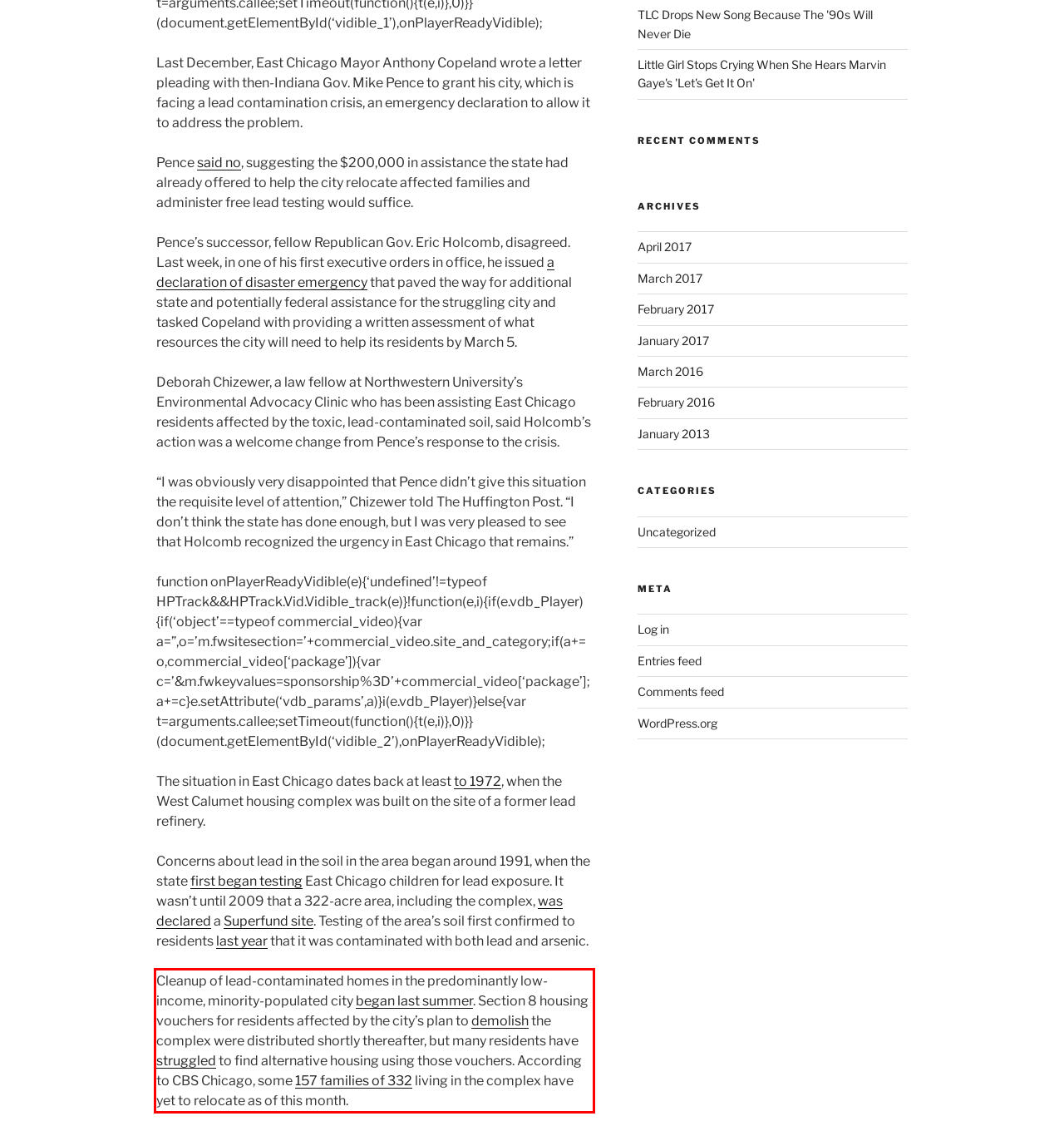Identify and transcribe the text content enclosed by the red bounding box in the given screenshot.

Cleanup of lead-contaminated homes in the predominantly low-income, minority-populated city began last summer. Section 8 housing vouchers for residents affected by the city’s plan to demolish the complex were distributed shortly thereafter, but many residents have struggled to find alternative housing using those vouchers. According to CBS Chicago, some 157 families of 332 living in the complex have yet to relocate as of this month.